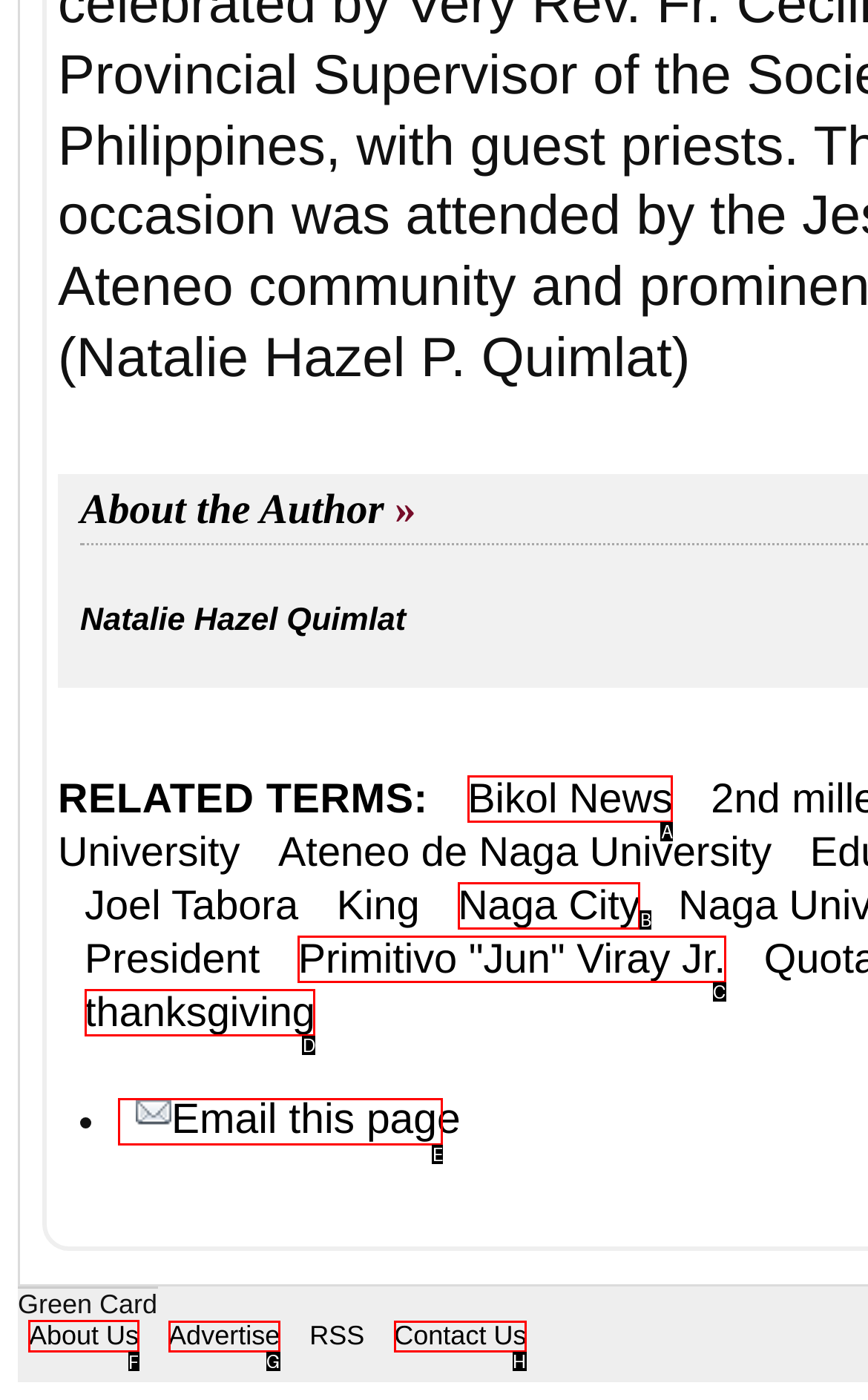Tell me which one HTML element I should click to complete the following task: Go to About Us Answer with the option's letter from the given choices directly.

F